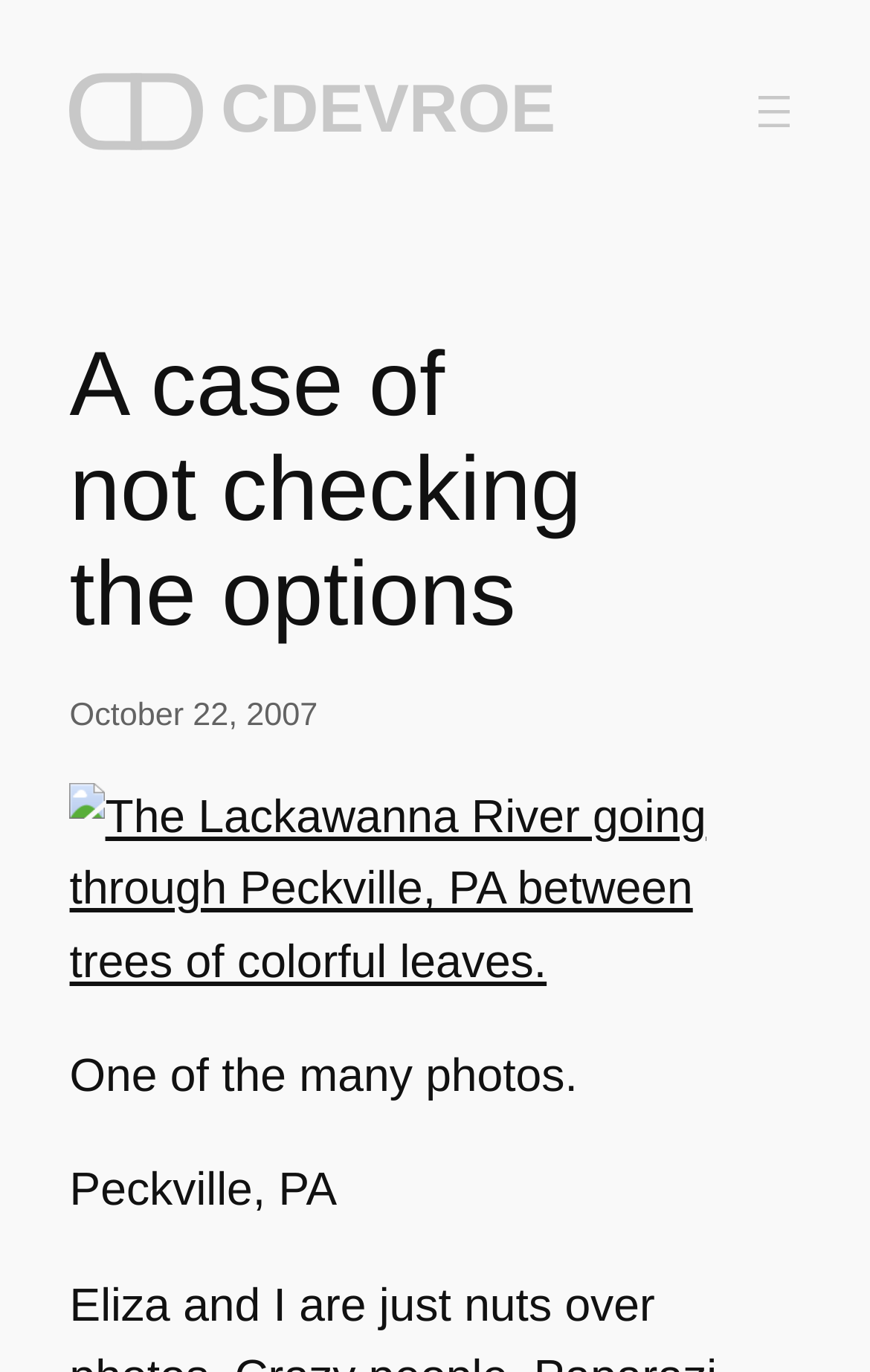Generate a comprehensive description of the webpage.

The webpage appears to be a personal blog or journal entry, with a focus on photography. At the top-left of the page, there is a small image, likely a profile picture or logo. Next to it, there is a link with the text "CDEVROE", which may be the author's name or username.

On the top-right side of the page, there is a navigation menu labeled "Main", which can be opened by clicking a button with an accompanying image. The menu is not expanded by default.

Below the navigation menu, there is a large heading that reads "A case of not checking the options", which is likely the title of the blog post. Underneath the heading, there is a timestamp indicating that the post was published on October 22, 2007.

The main content of the page is a photograph, which is described as "The Lackawanna River going through Peckville, PA between trees of colorful leaves." The image is positioned below the timestamp and takes up a significant portion of the page.

Above the image, there is a brief text that reads "One of the many photos." This text is likely a caption or introduction to the photograph. Overall, the webpage has a simple and clean layout, with a focus on showcasing the photograph and providing some context about it.